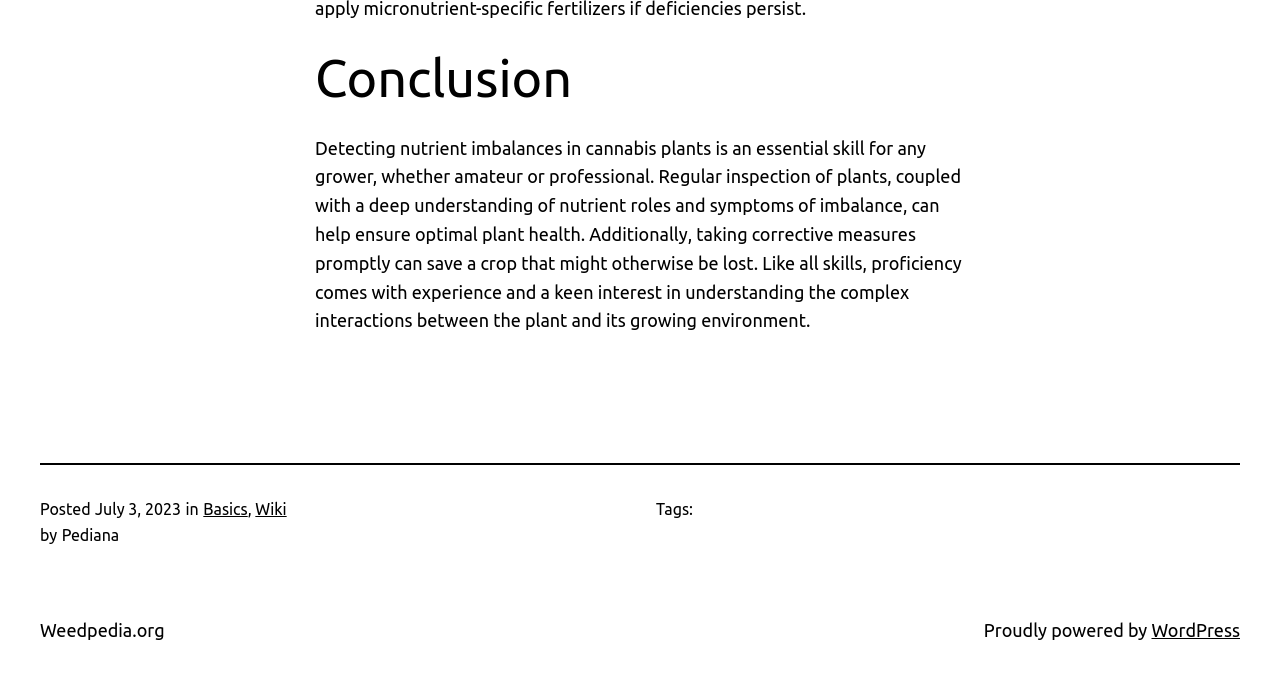What is the platform used to power the website? Please answer the question using a single word or phrase based on the image.

WordPress